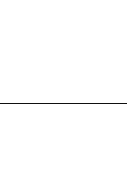Offer a detailed narrative of the image's content.

The image depicts the cover for "Tales from Vader's Castle #3," which is part of a popular comic series set in the Star Wars universe. This comic continues the eerie storytelling tradition of the series, showcasing Darth Vader and elements of dark fantasy. The cover art likely features iconic visuals associated with the Star Wars saga, capturing the essence of horror and adventure that characterizes this issue. It is intended for fans who enjoy the blend of Star Wars lore with spooky narratives, emphasizing the mysterious and ominous themes present in the stories.